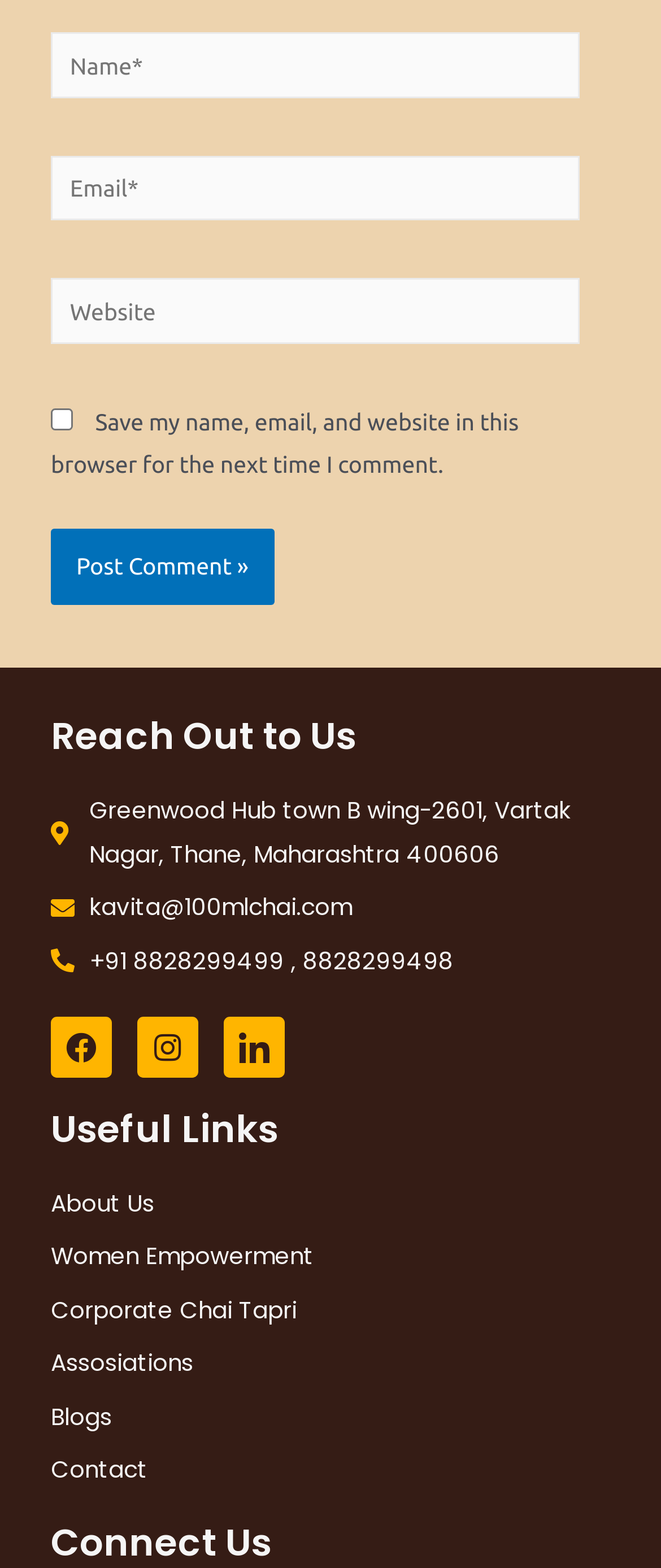What is the address of Greenwood Hub?
Look at the screenshot and provide an in-depth answer.

I found the address of Greenwood Hub by looking at the static text element that contains the address information, which is 'Greenwood Hub town B wing-2601, Vartak Nagar, Thane, Maharashtra 400606'.